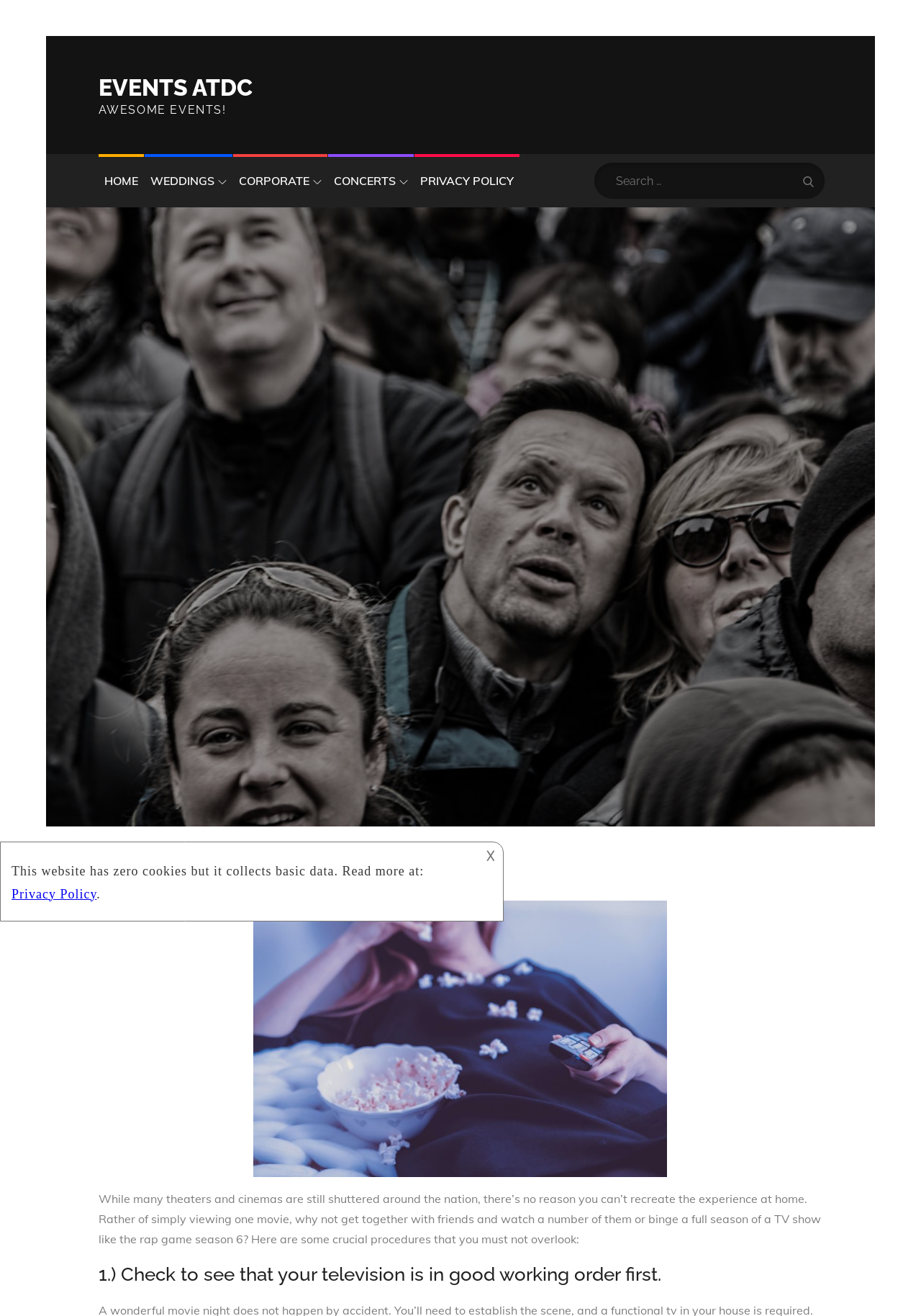What is the first step in hosting a movie night?
Provide an in-depth and detailed explanation in response to the question.

I found the answer by looking at the heading element with the text '1.) Check to see that your television is in good working order first.', which indicates that the first step is to check the TV.